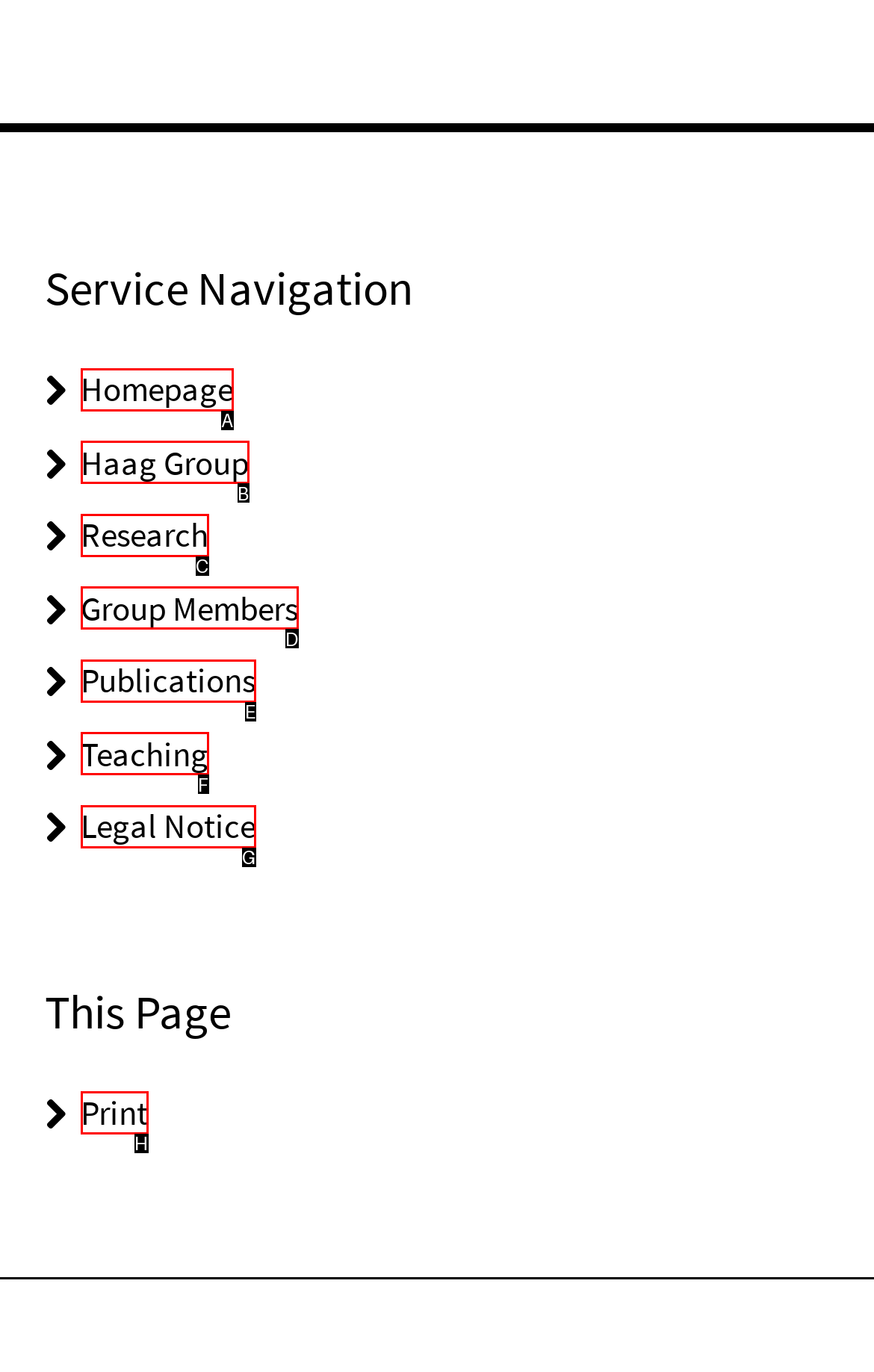Identify the option that best fits this description: Legal Notice
Answer with the appropriate letter directly.

G